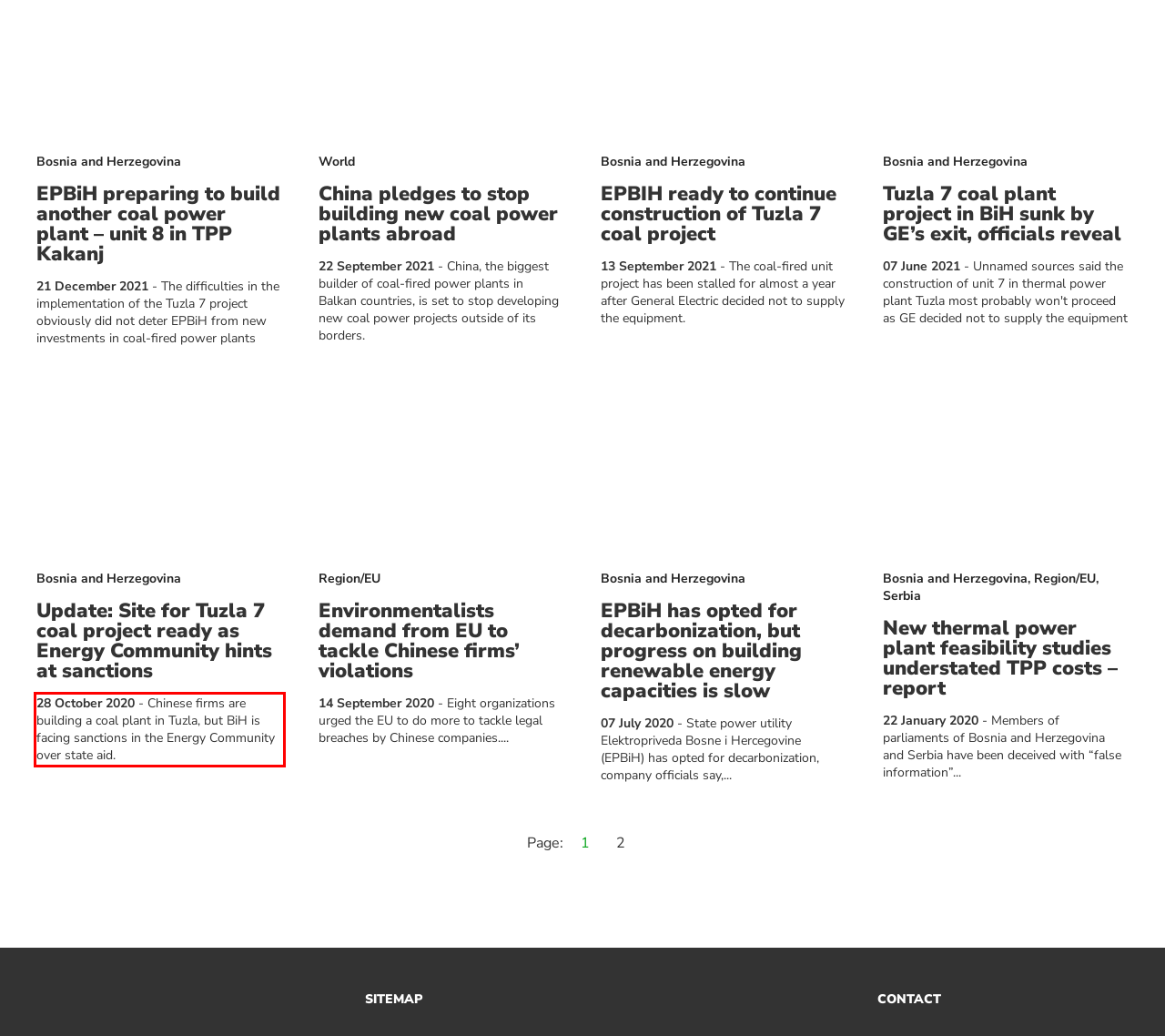From the given screenshot of a webpage, identify the red bounding box and extract the text content within it.

28 October 2020 - Chinese firms are building a coal plant in Tuzla, but BiH is facing sanctions in the Energy Community over state aid.